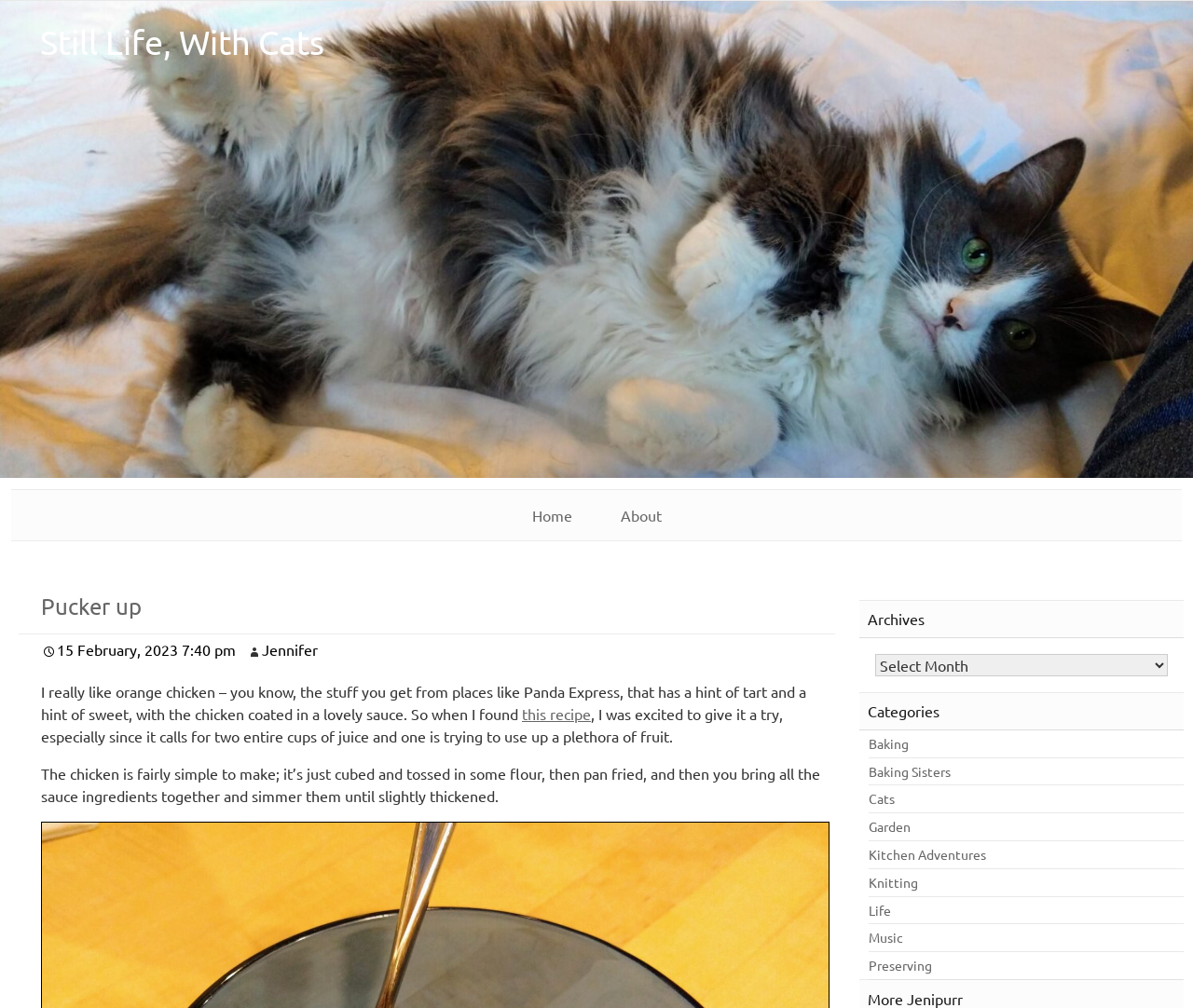What is the main topic of the current article?
Please provide a full and detailed response to the question.

The main topic of the current article can be inferred by reading the static text describing the recipe, which mentions orange chicken and its ingredients.